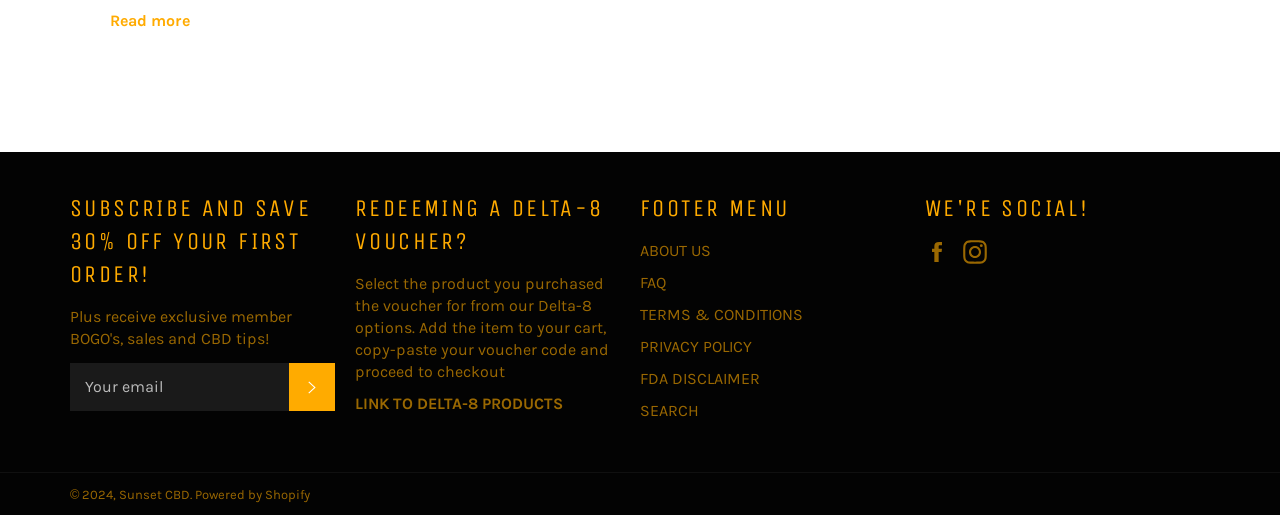Please identify the bounding box coordinates of the element I need to click to follow this instruction: "Visit the ABOUT US page".

[0.5, 0.468, 0.555, 0.505]